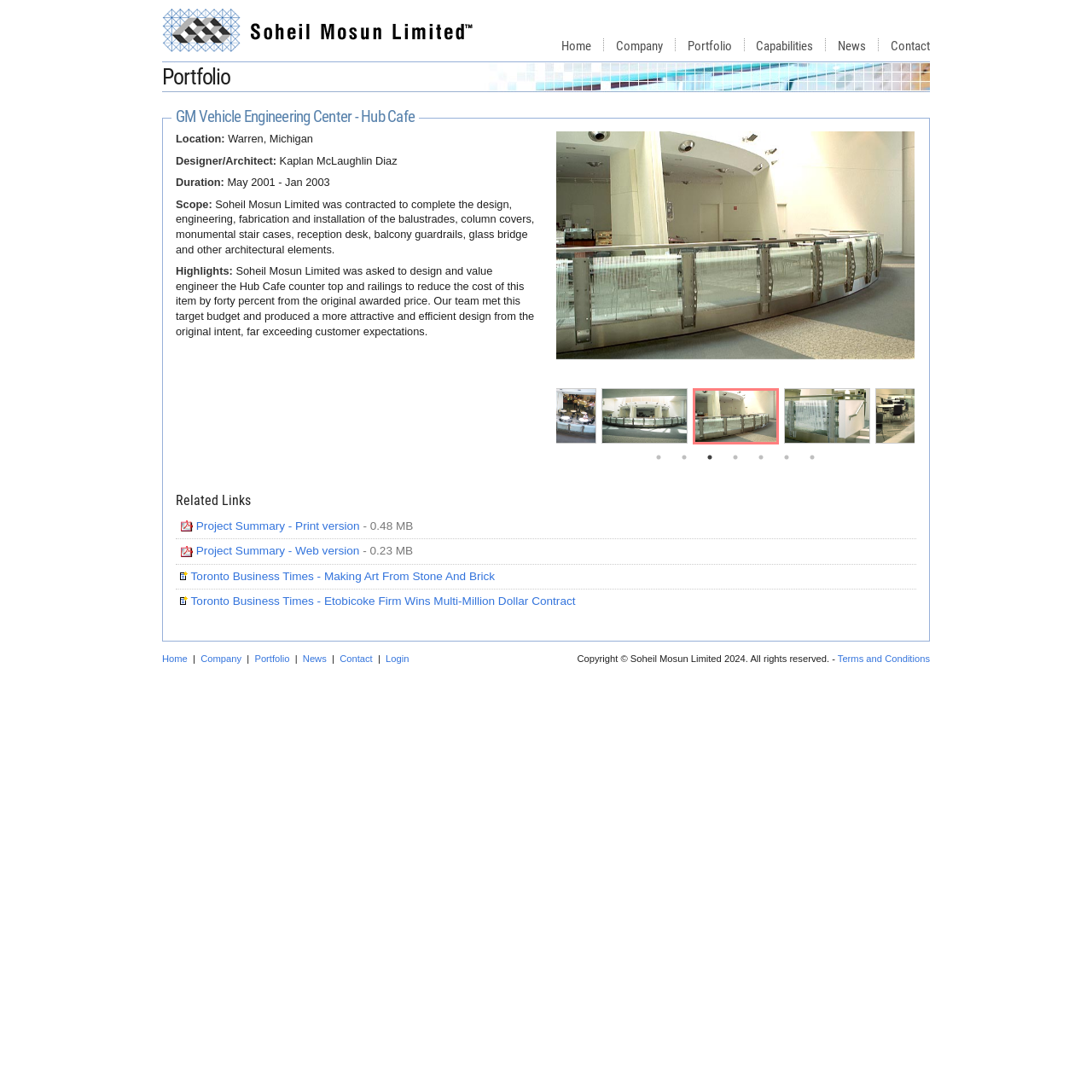How many tabs are there in the tablist?
Please use the visual content to give a single word or phrase answer.

7